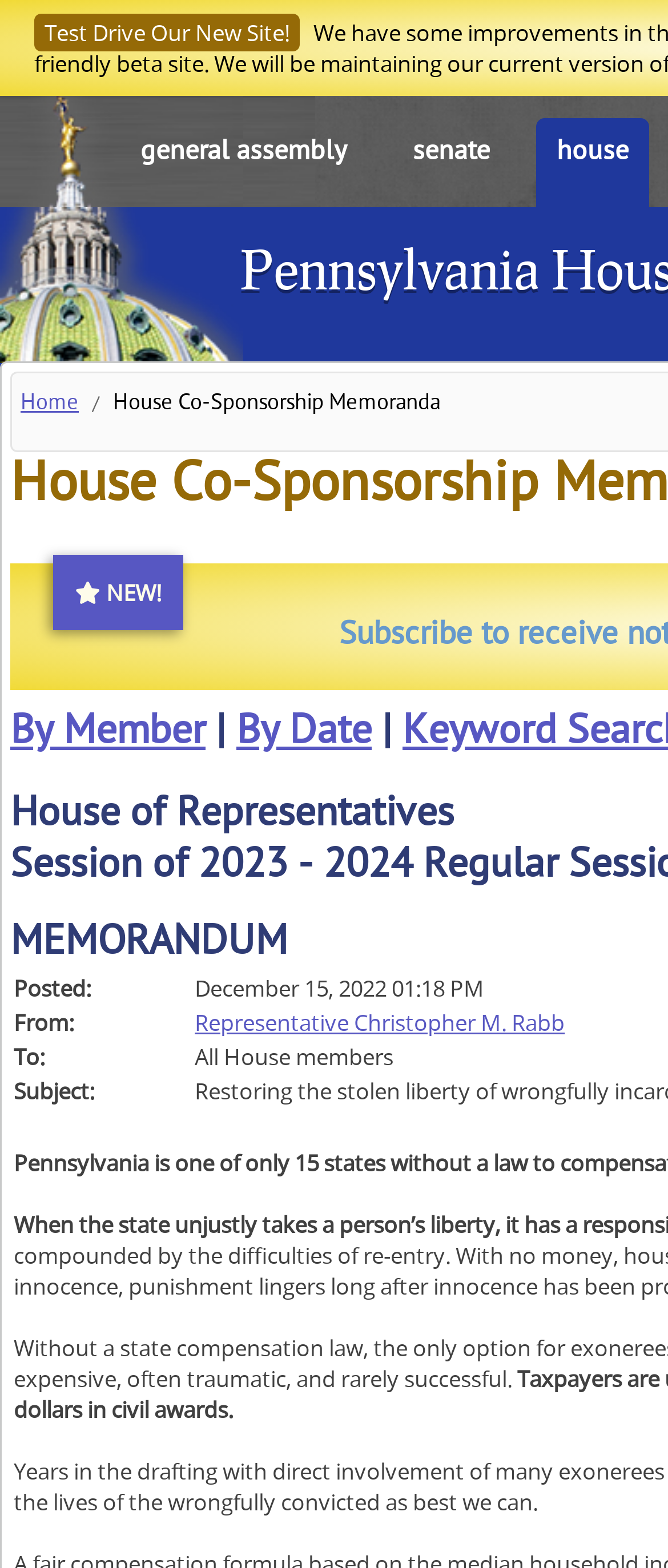Respond with a single word or phrase to the following question:
What are the options to navigate on the top?

general assembly, senate, house